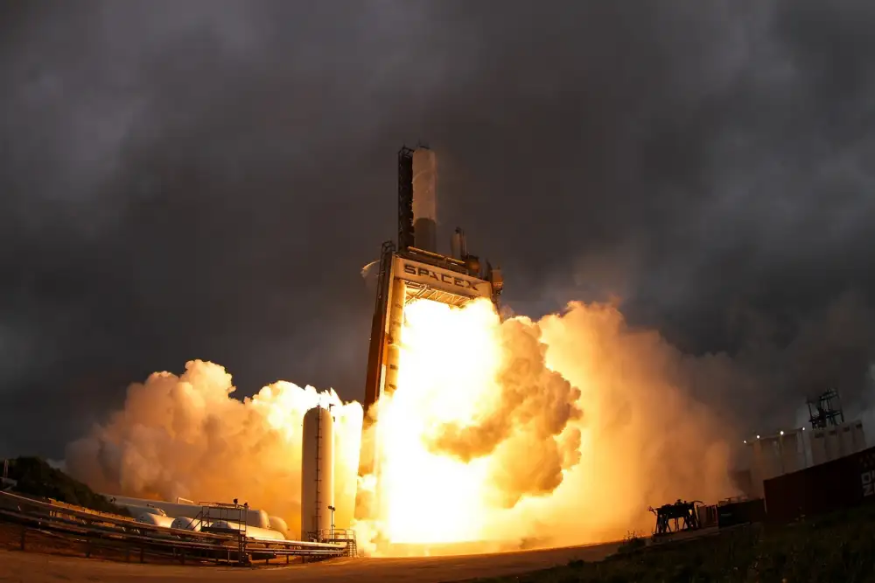Describe all the elements in the image extensively.

The image captures the dramatic moment of a SpaceX rocket launch, with the towering vehicle enveloped in a cloud of smoke and flames. The backdrop features a moody sky filled with dark, swirling clouds, enhancing the intensity of the scene. Bright orange flames burst from the rocket's engines as it begins its ascent, symbolizing innovation and the spirit of exploration. The image conveys a sense of power and excitement, embodying the groundbreaking advancements in aerospace technology, while inviting viewers to witness the awe-inspiring spectacle of a modern space mission.